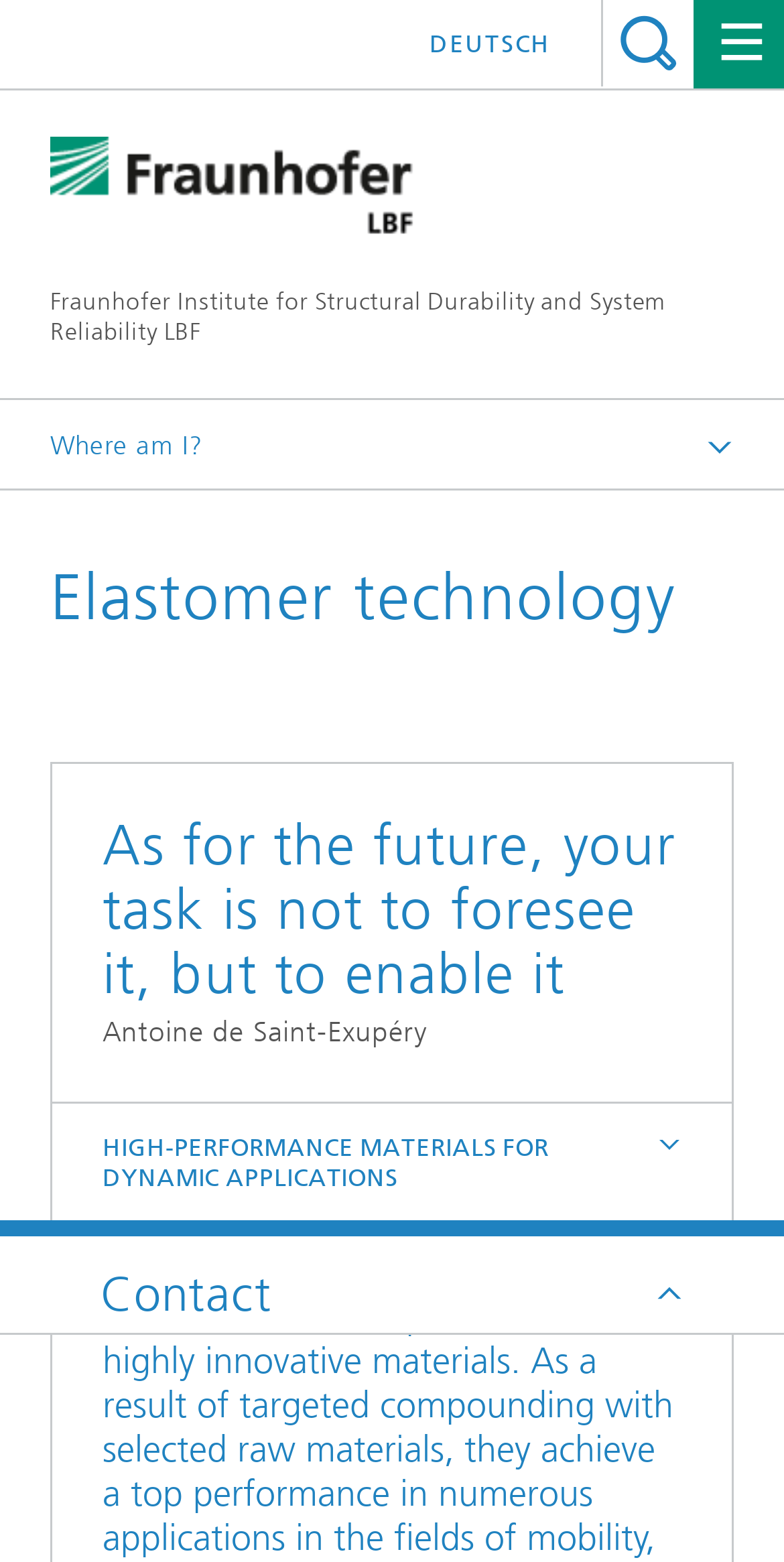Provide a thorough description of the webpage's content and layout.

The webpage is about Elastomer technology, with a focus on its innovative materials and applications in the fields of mobility. At the top left of the page, there is a textbox and a search button with a magnifying glass icon. To the right of these elements, there is a link to the Fraunhofer Institute for Structural Durability and System Reliability LBF, and a language selection option with "DEUTSCH" as the only choice.

Below these elements, there is a navigation menu with links to the homepage, research divisions and competencies, and plastics. The main content of the page is headed by a title "Elastomer technology" and a quote from Antoine de Saint-Exupéry, "As for the future, your task is not to foresee it, but to enable it". 

On the right side of the page, there is a section with a heading "HIGH-PERFORMANCE MATERIALS FOR DYNAMIC APPLICATIONS" which is expandable. At the bottom of the page, there is a contact section with an envelope icon. Overall, the page has a simple and organized layout, with a focus on providing information about Elastomer technology and its applications.